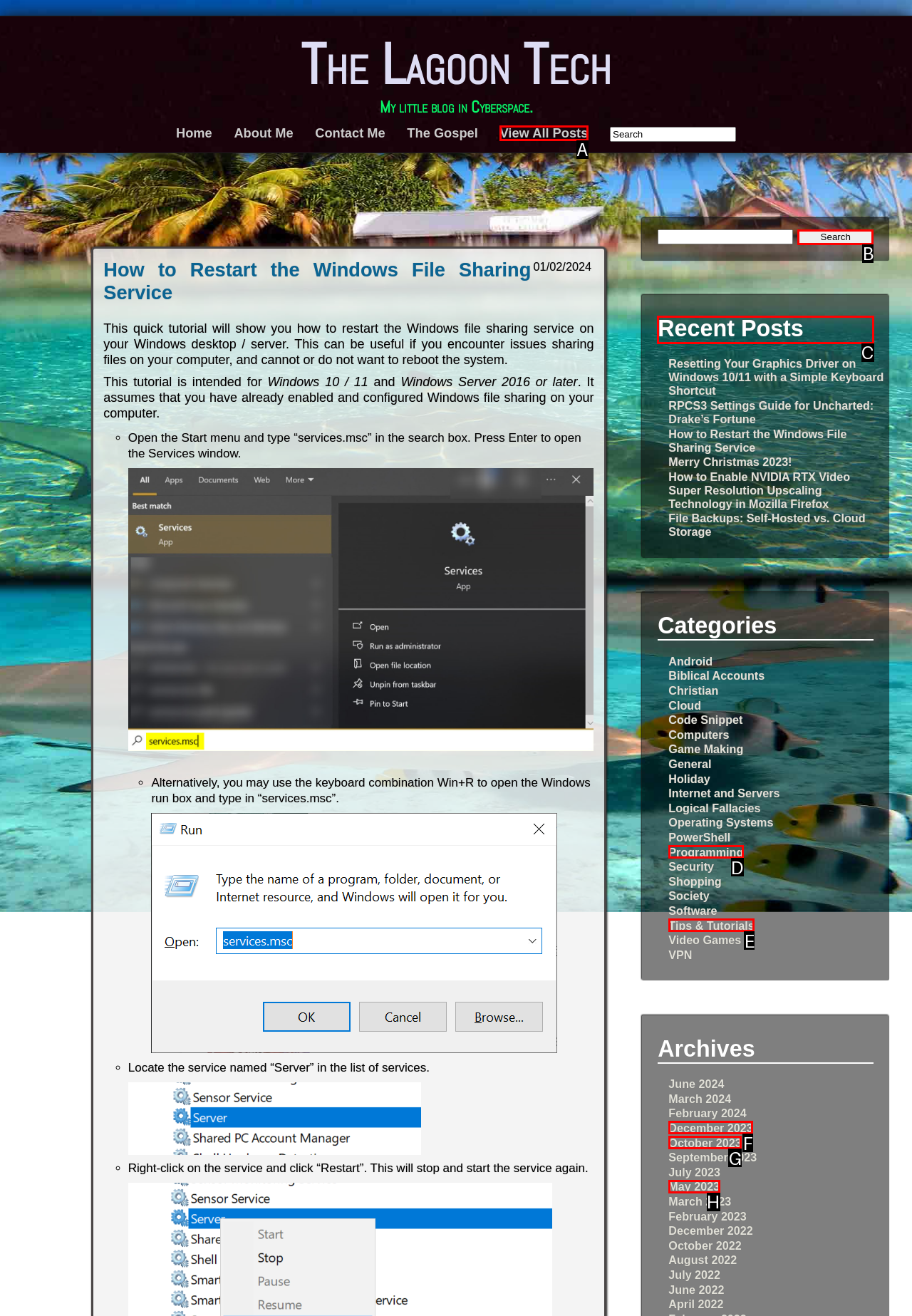Determine the letter of the element I should select to fulfill the following instruction: Check Recent Posts. Just provide the letter.

C